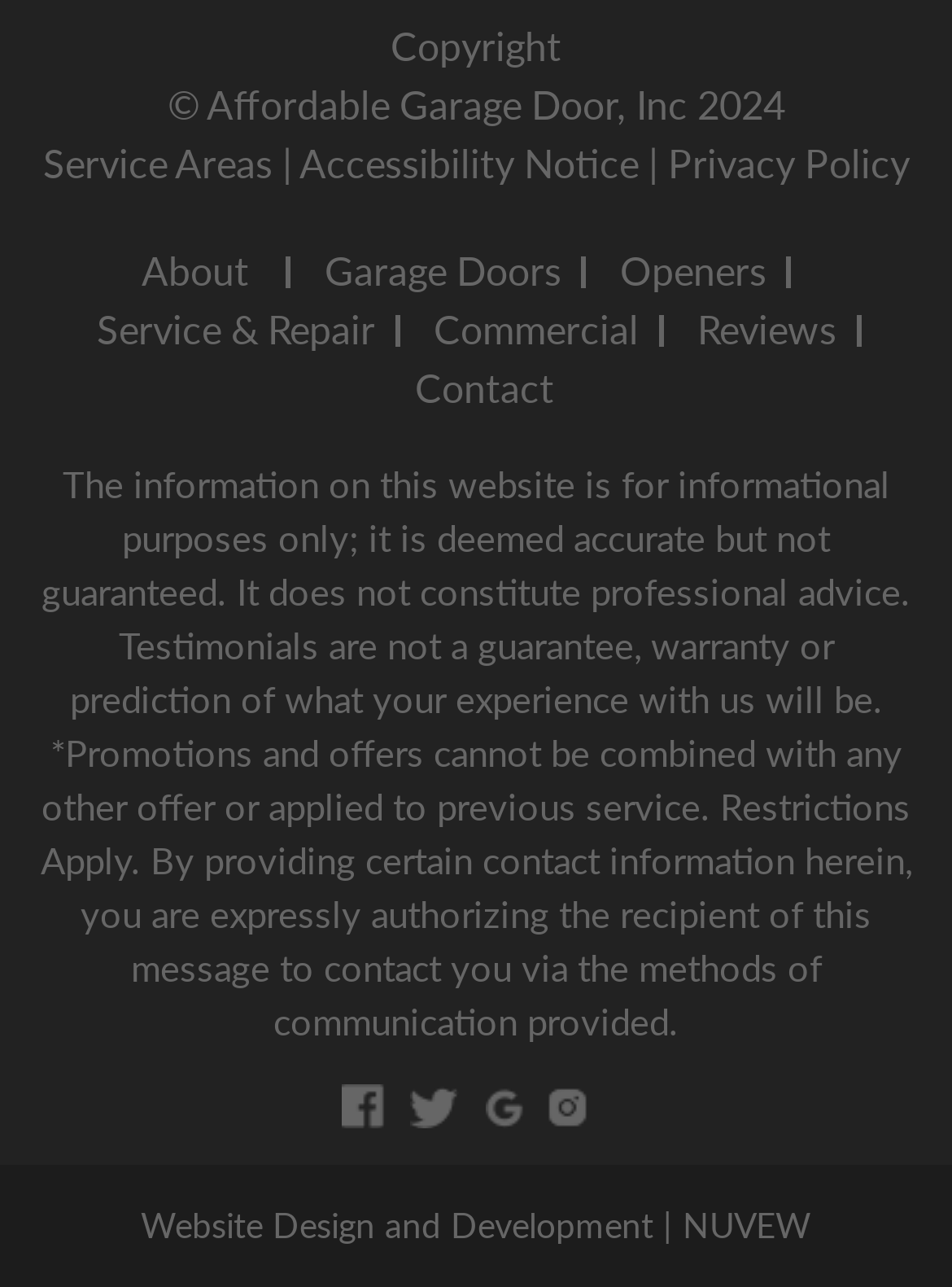Using the description "Service & Repair", locate and provide the bounding box of the UI element.

[0.076, 0.234, 0.419, 0.279]